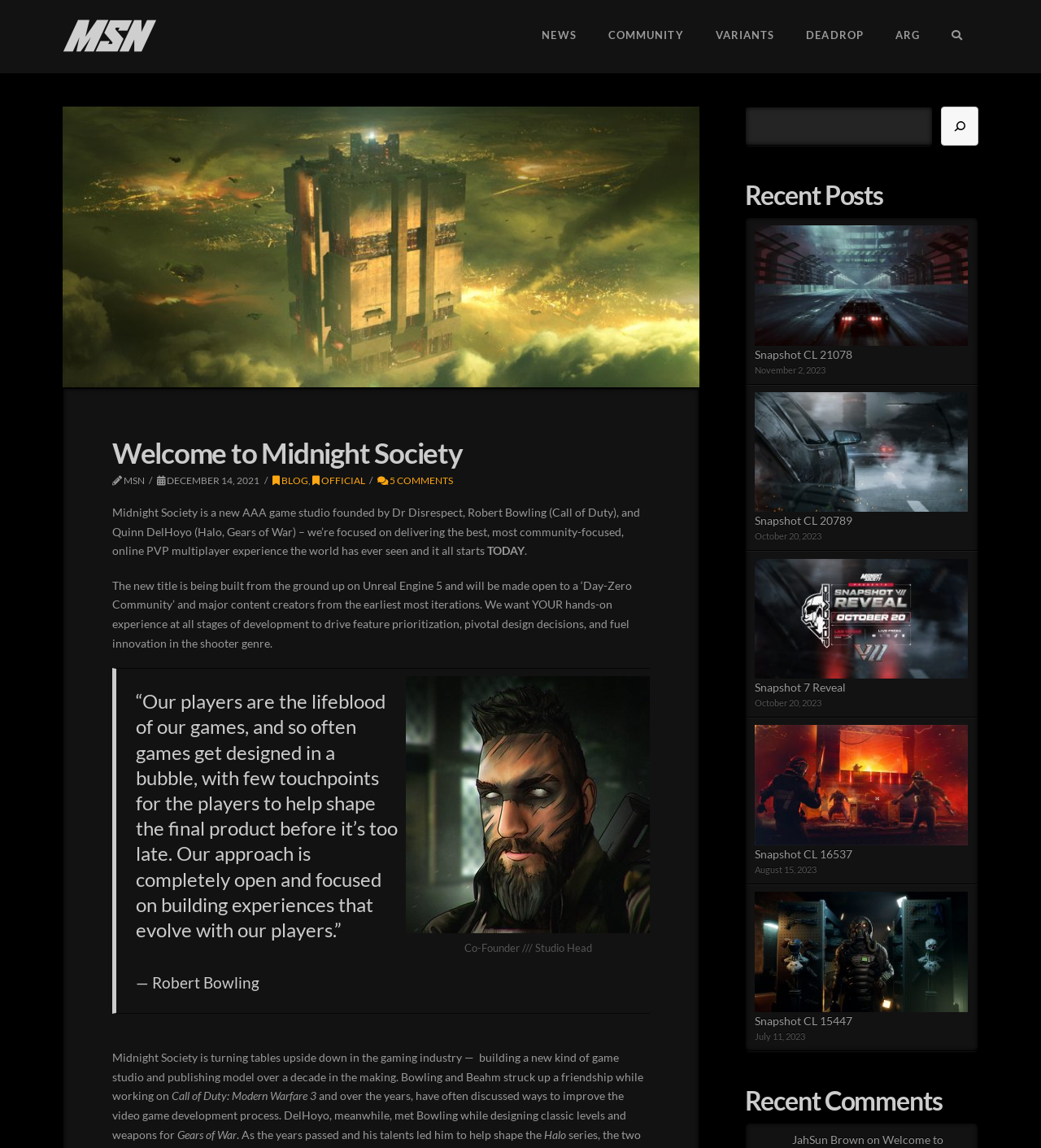Describe all the key features of the webpage in detail.

The webpage is about Midnight Society, a new AAA game studio founded by Dr Disrespect, Robert Bowling, and Quinn DelHoyo. At the top, there is a navigation menu with links to "NEWS", "COMMUNITY", "VARIANTS", "DEADROP", "ARG", and an empty link. Below the navigation menu, there is a header section with a heading "Welcome to Midnight Society" and a subheading "MSN" with a time stamp "DECEMBER 14, 2021". There are also links to "BLOG" and "OFFICIAL" and a comment count "5 COMMENTS".

The main content section starts with a paragraph of text describing Midnight Society's mission to deliver a community-focused online PVP multiplayer experience. Below this, there is a figure with a link and a figcaption with the text "Co-Founder /// Studio Head". Next to the figure, there is a blockquote with a quote from Robert Bowling about the importance of player feedback in game development.

The webpage then continues with a series of paragraphs describing the history of Midnight Society, including how the founders met and their experiences working on games such as Call of Duty and Halo. There is also a search bar at the top right corner of the page.

In the right sidebar, there is a section titled "Recent Posts" with links to several snapshot updates, each with a timestamp. Below this, there is a section titled "Recent Comments" with a list of usernames and timestamps.

Overall, the webpage provides an introduction to Midnight Society, its mission, and its founders, as well as updates on the studio's progress and community engagement.